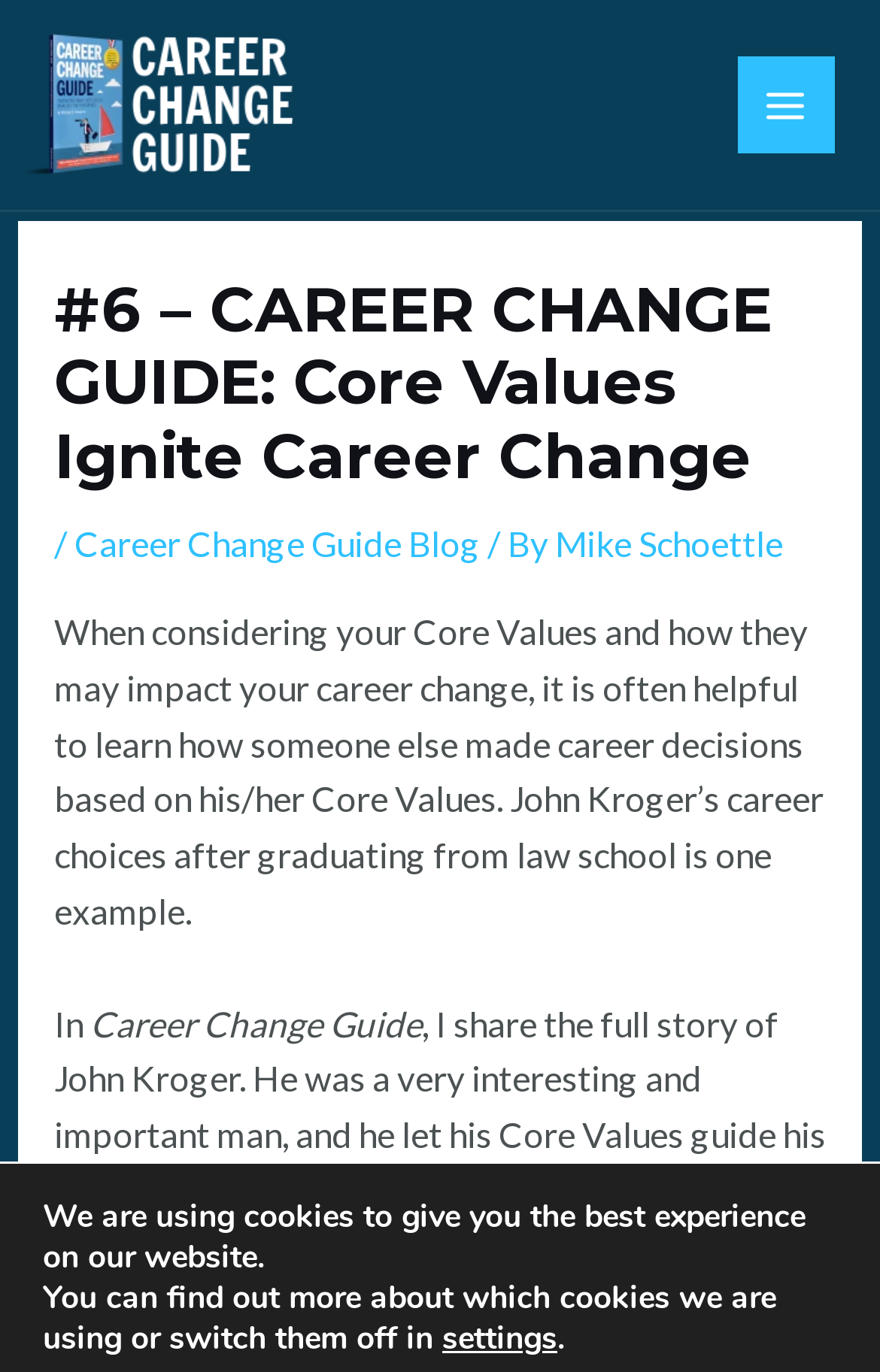Please provide a comprehensive answer to the question based on the screenshot: What is the story shared in the Career Change Guide?

The webpage shares a story in the Career Change Guide, which is about John Kroger, a man who made career decisions based on his Core Values, and the story is shared to inspire others to do the same.